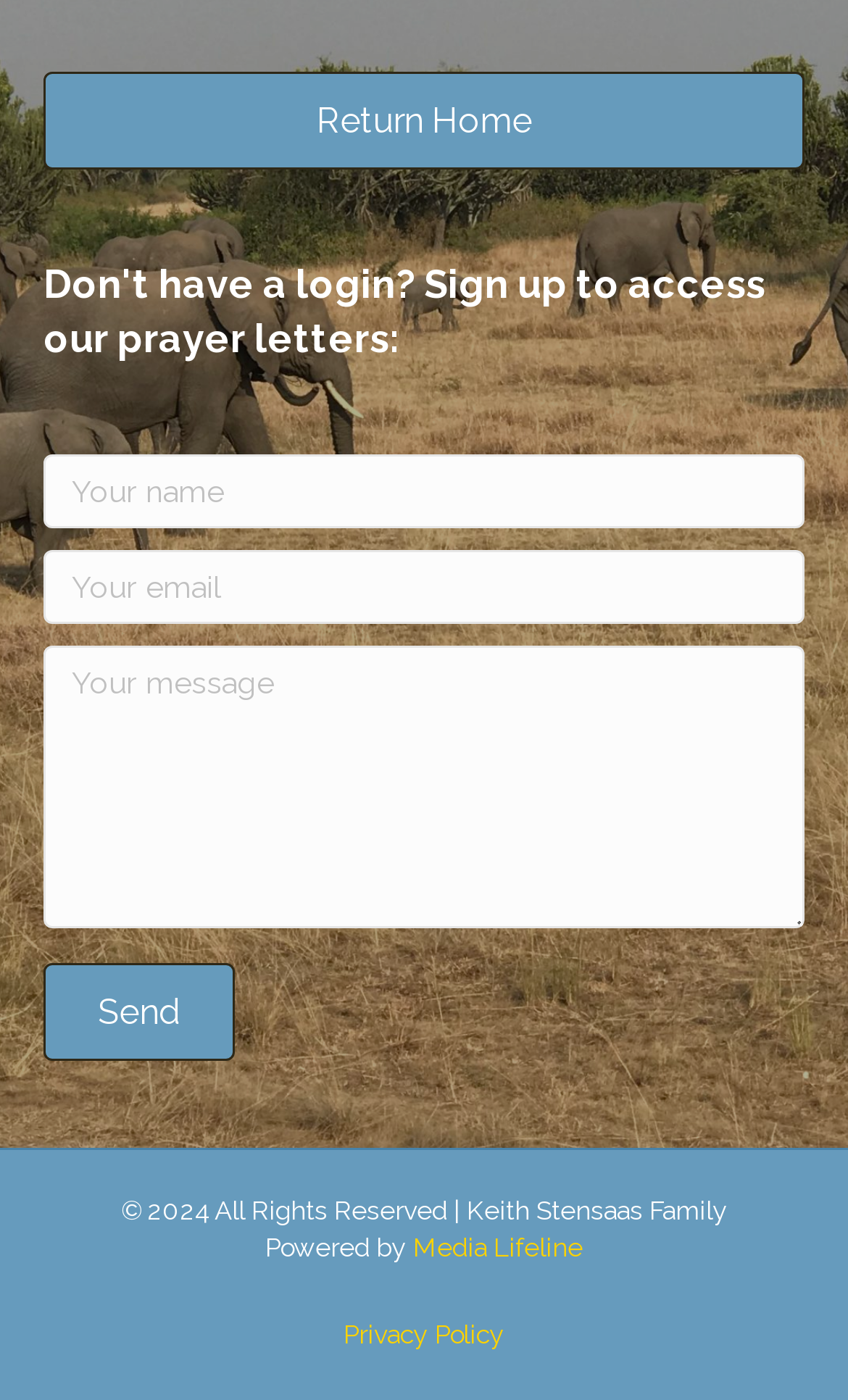Please provide a comprehensive answer to the question based on the screenshot: What is the function of the 'Send' button?

The 'Send' button is located below the three textboxes, suggesting that it is used to submit the form with the user's input.